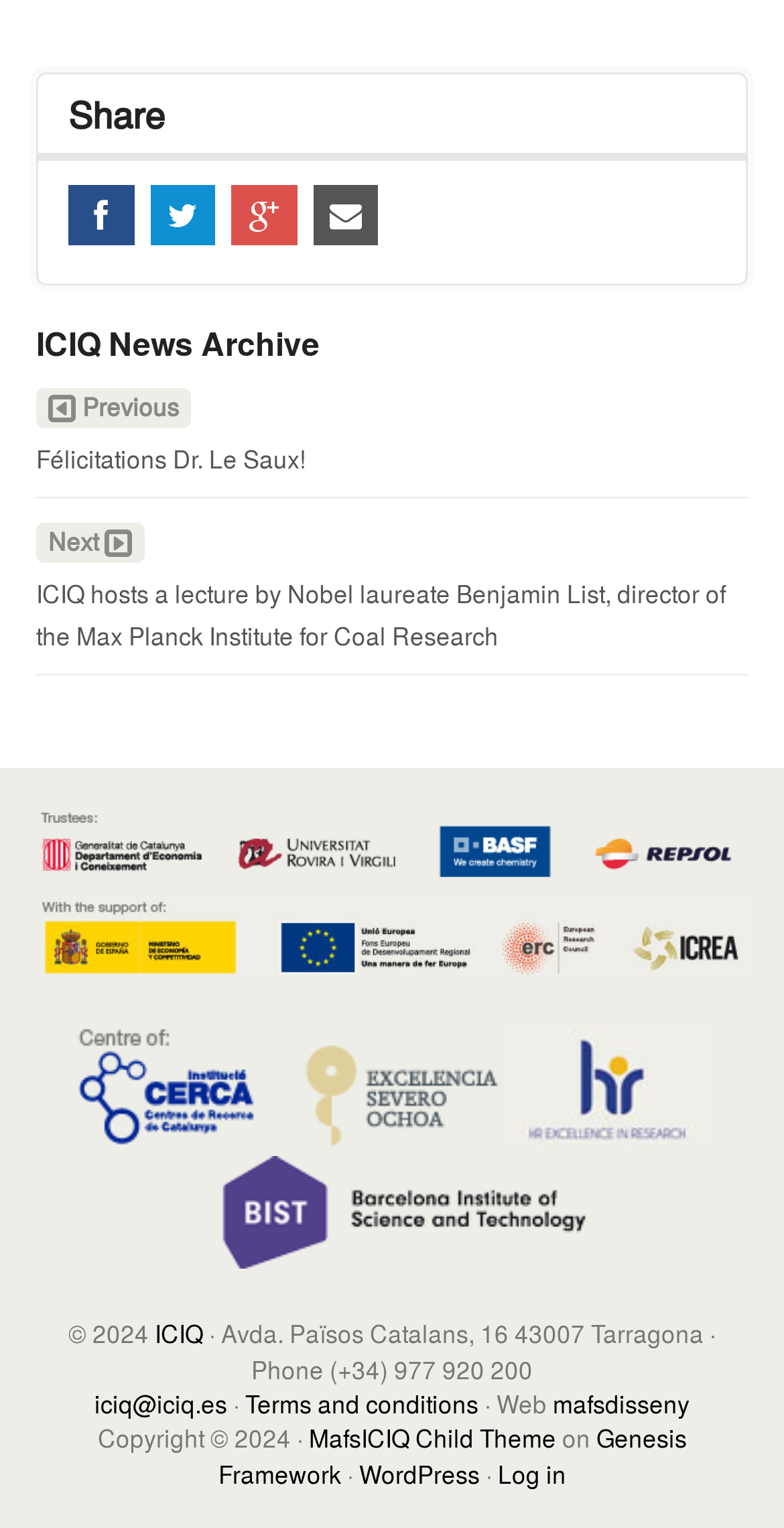Please locate the bounding box coordinates of the element that needs to be clicked to achieve the following instruction: "View our stylists". The coordinates should be four float numbers between 0 and 1, i.e., [left, top, right, bottom].

None